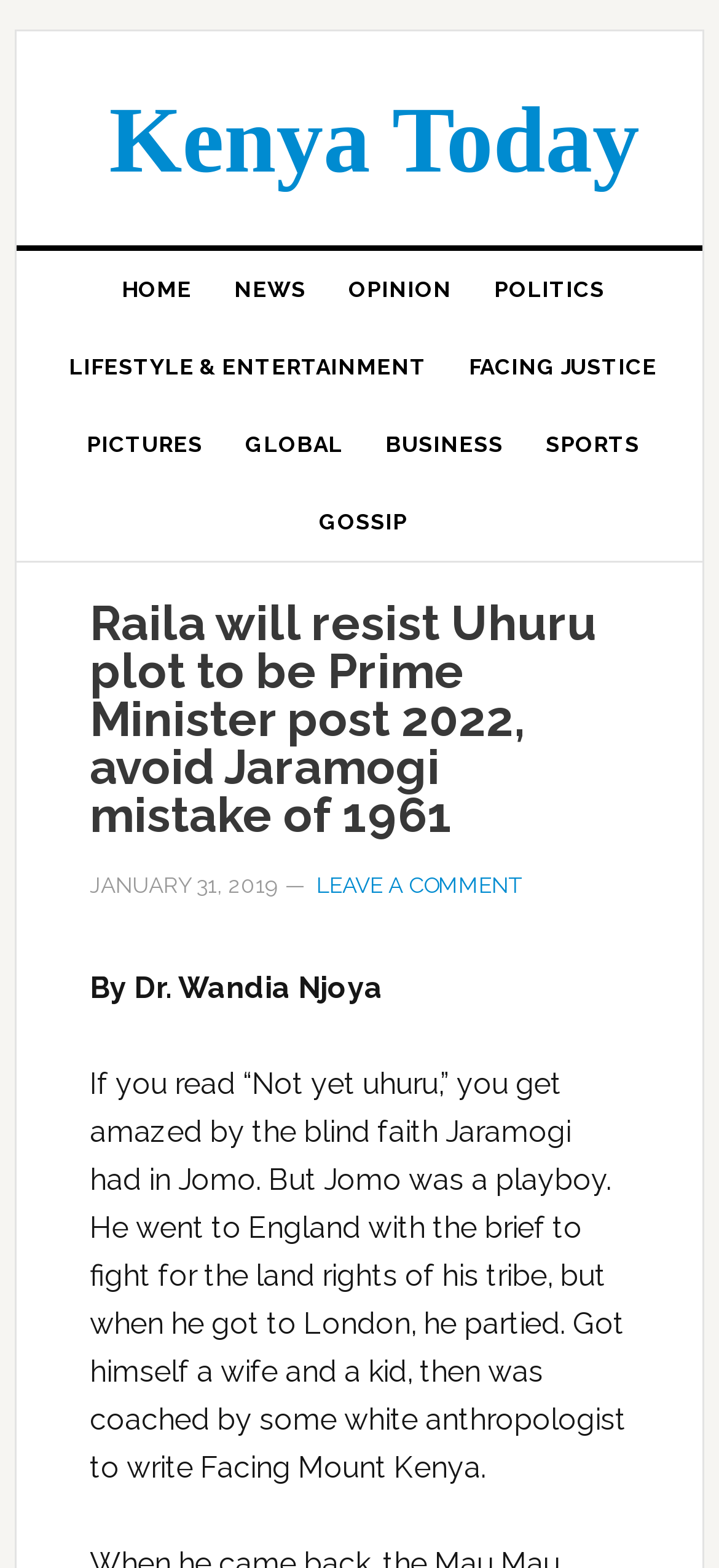Could you determine the bounding box coordinates of the clickable element to complete the instruction: "Click on the NEWS link"? Provide the coordinates as four float numbers between 0 and 1, i.e., [left, top, right, bottom].

[0.295, 0.16, 0.456, 0.209]